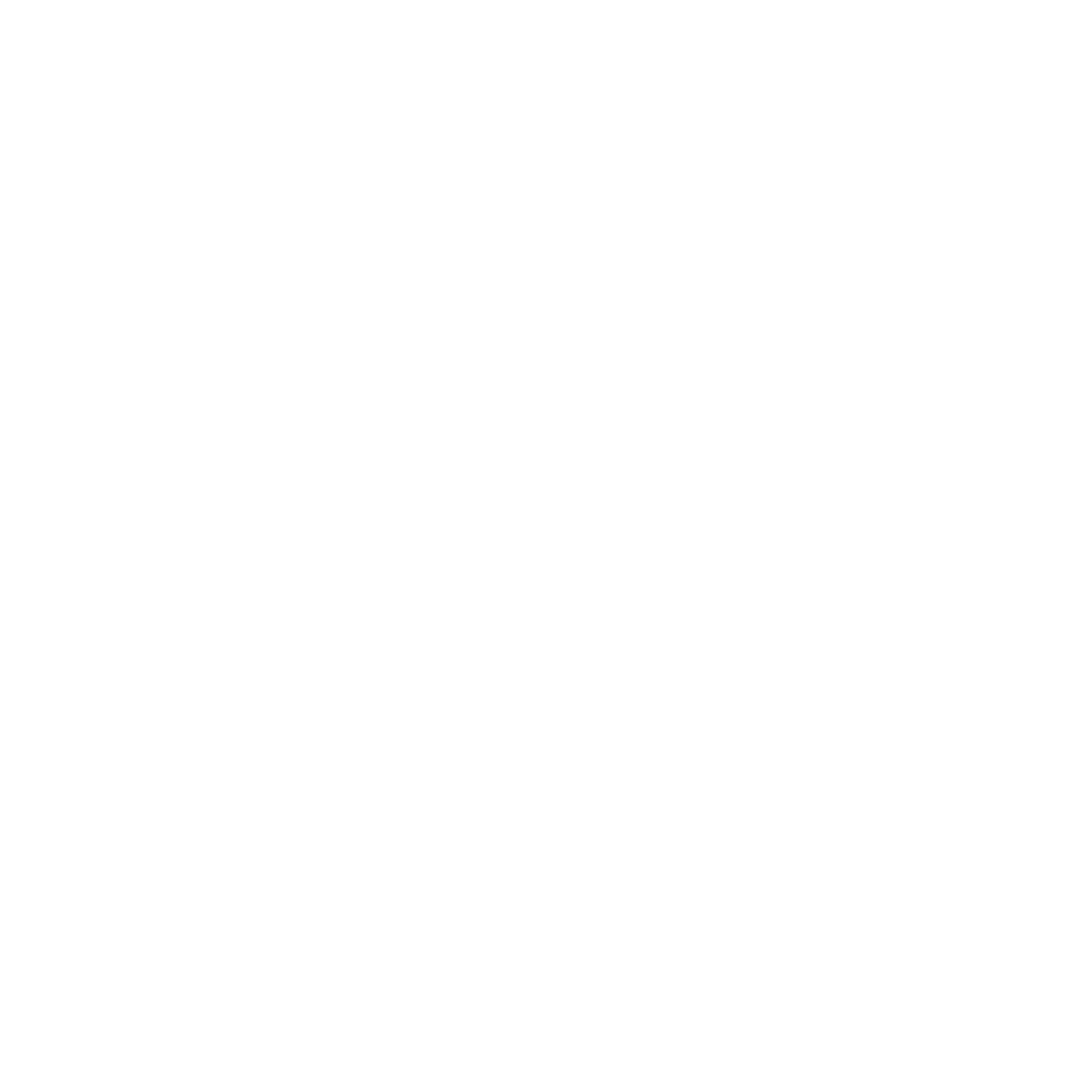What elements of the logo convey the brand's values?
Observe the image inside the red bounding box and give a concise answer using a single word or phrase.

Colors, shapes, and typography